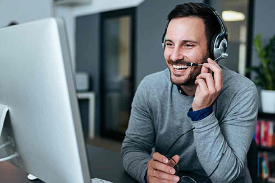Provide a one-word or short-phrase response to the question:
What is the color of the man's sweater?

Gray